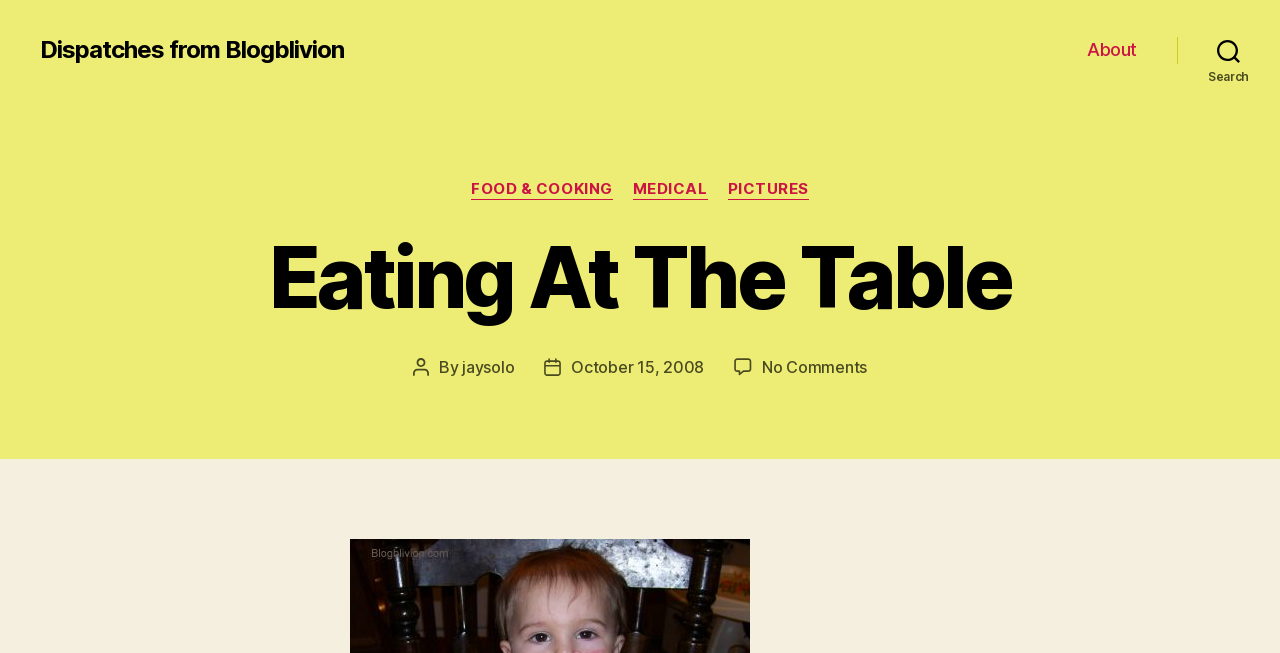Who is the author of the post 'Eating At The Table'?
Based on the image, provide your answer in one word or phrase.

jaysolo